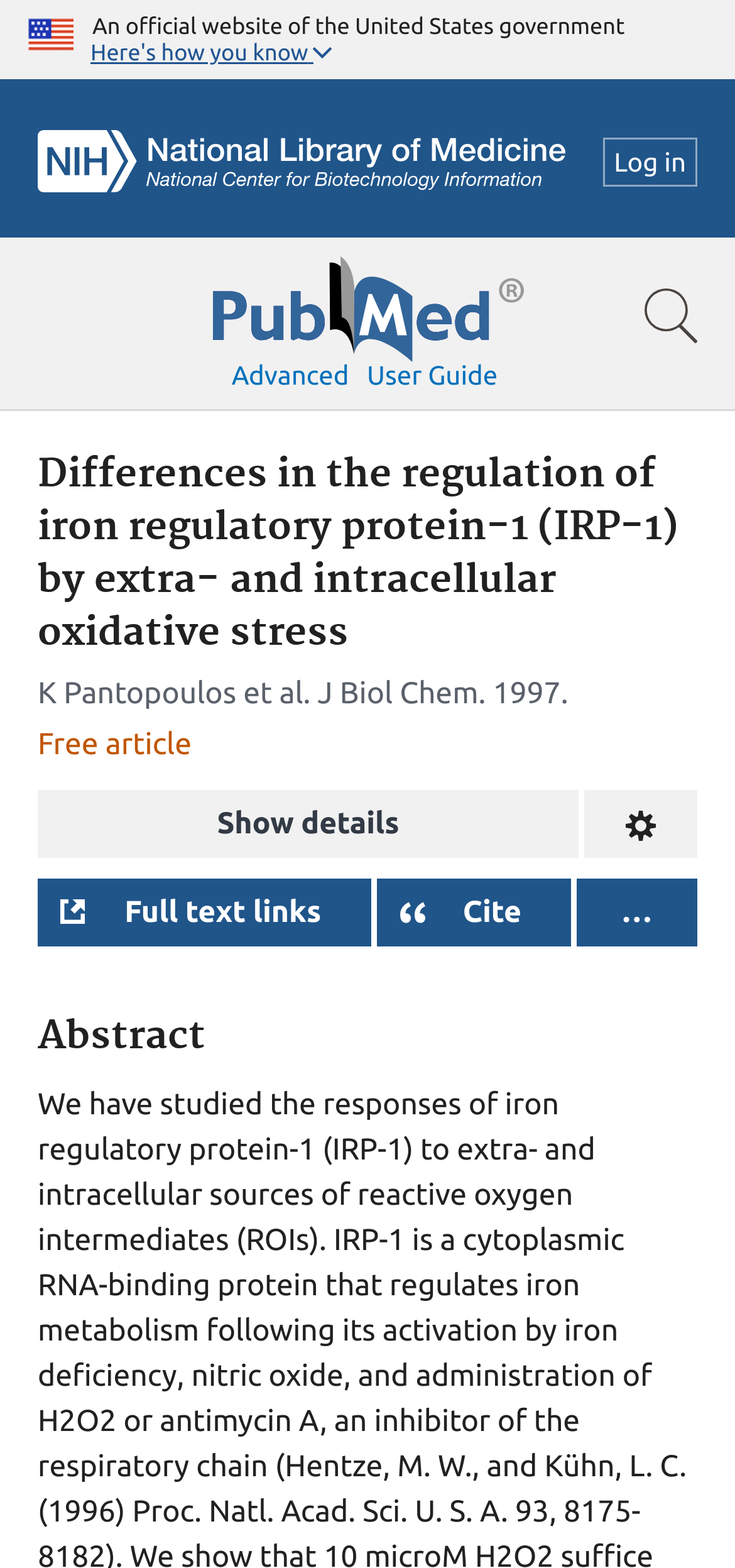Locate the UI element described as follows: "Cite". Return the bounding box coordinates as four float numbers between 0 and 1 in the order [left, top, right, bottom].

[0.512, 0.56, 0.776, 0.603]